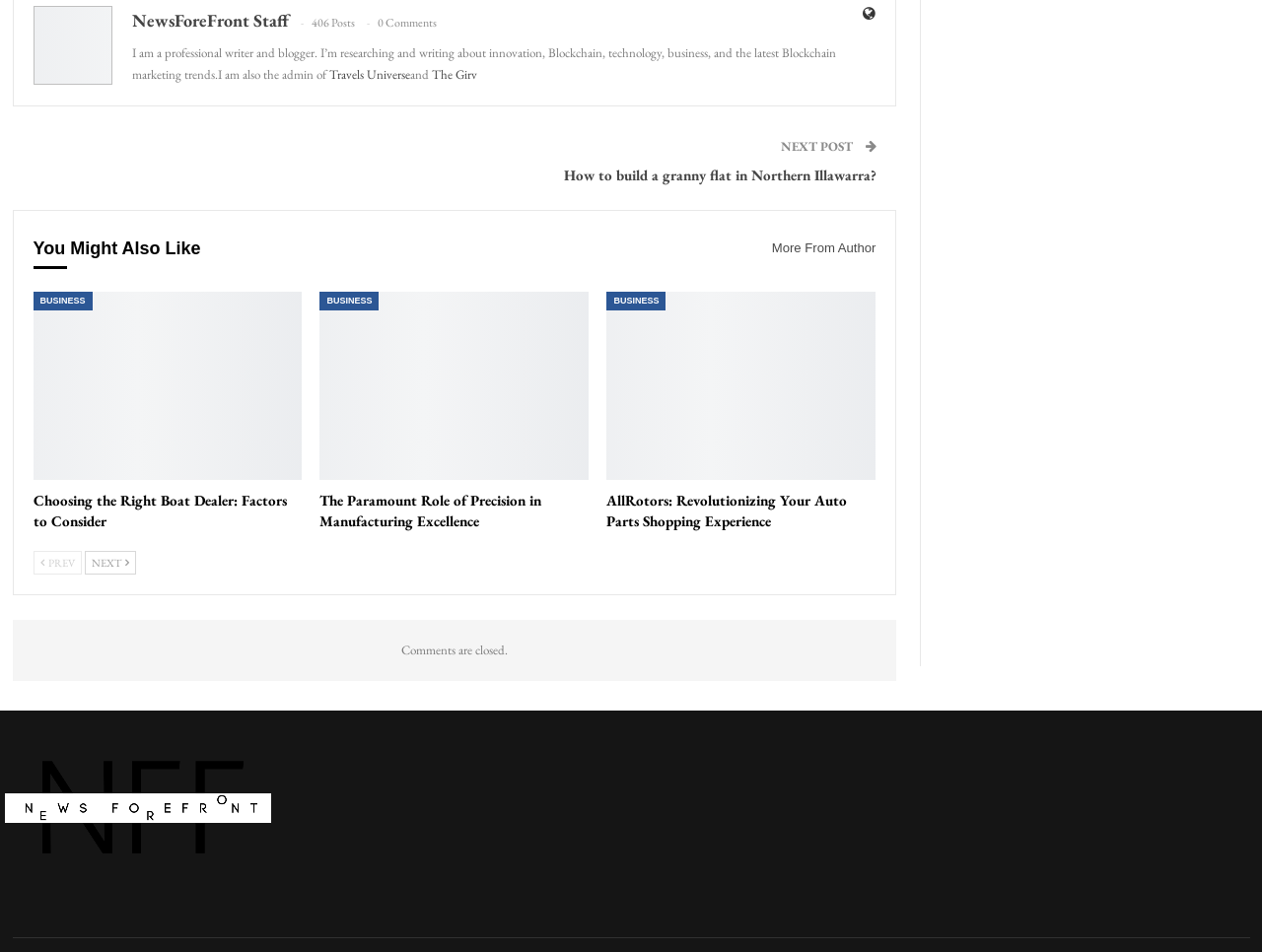Identify the bounding box coordinates for the UI element mentioned here: "Business". Provide the coordinates as four float values between 0 and 1, i.e., [left, top, right, bottom].

[0.253, 0.306, 0.3, 0.326]